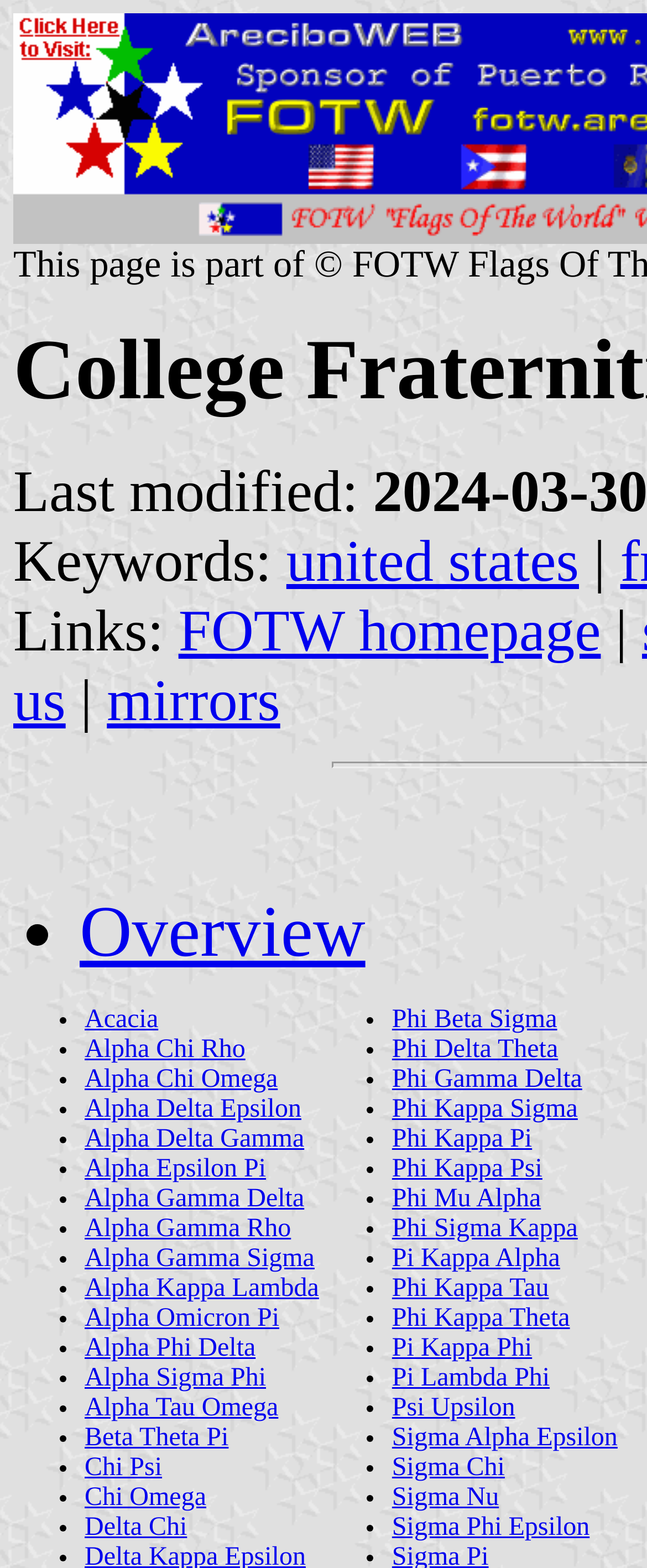Please give a short response to the question using one word or a phrase:
What is the last modified date?

Not provided